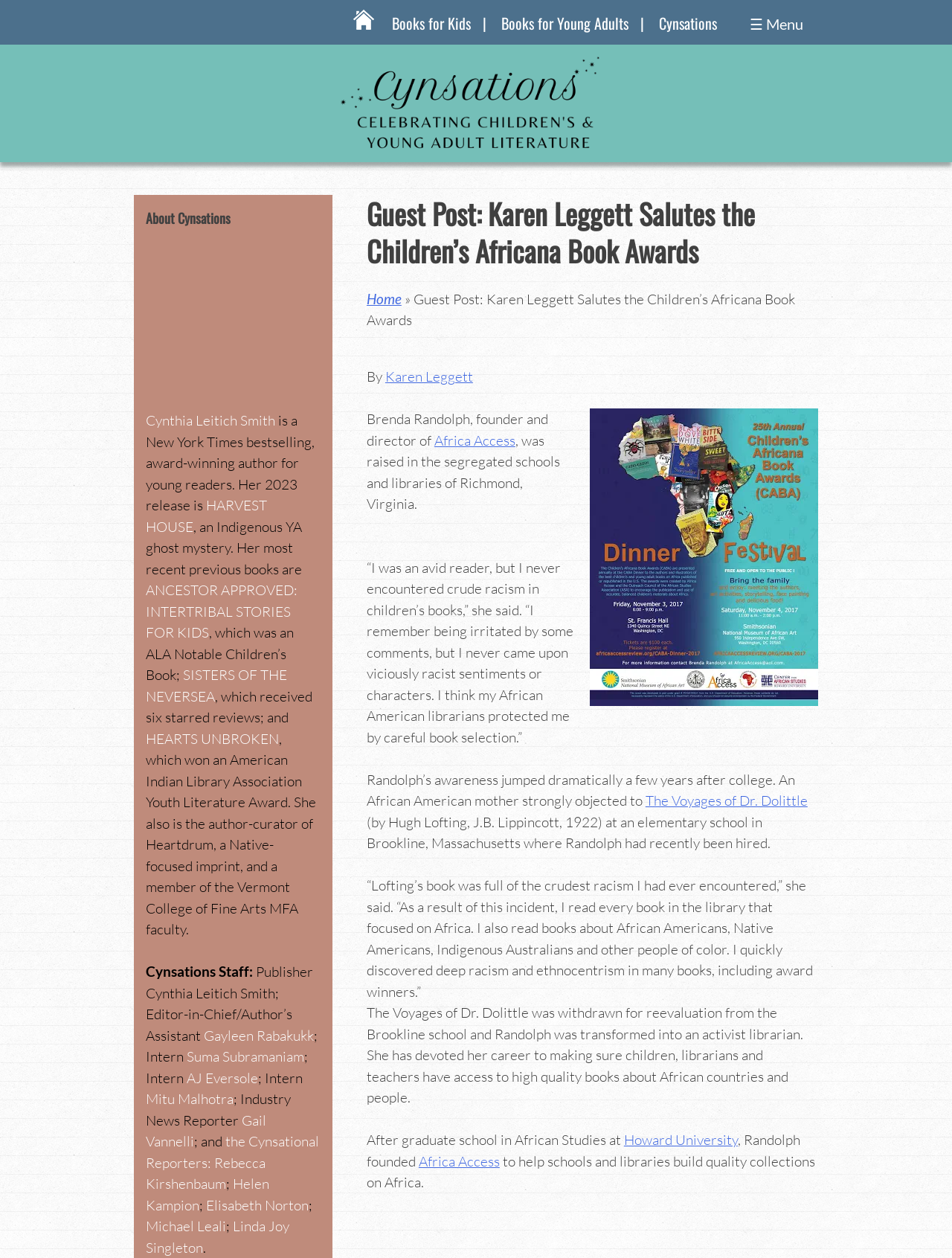From the webpage screenshot, predict the bounding box of the UI element that matches this description: "Cynthia Leitich Smith".

[0.153, 0.327, 0.289, 0.341]